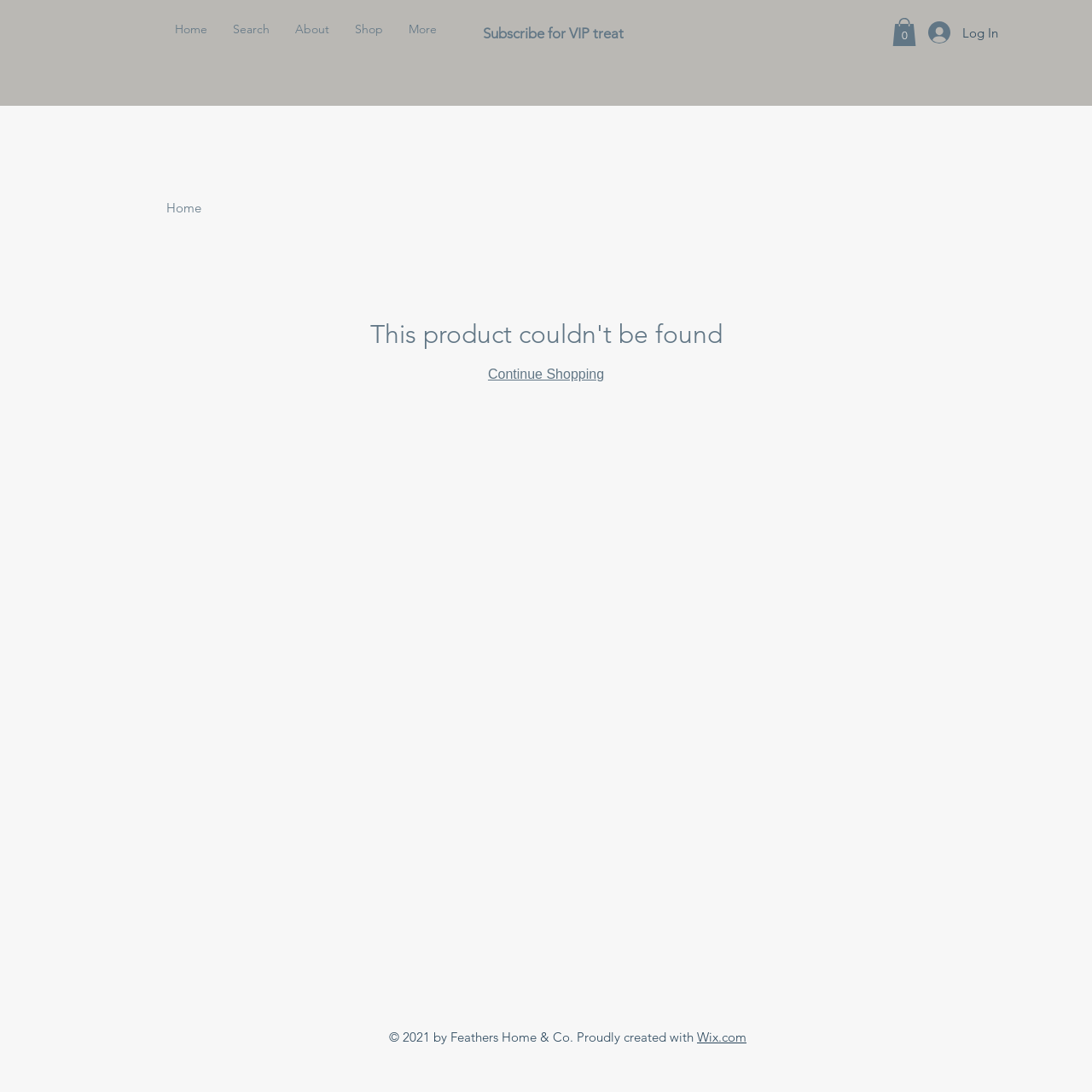How many navigation links are there?
Using the visual information, respond with a single word or phrase.

5